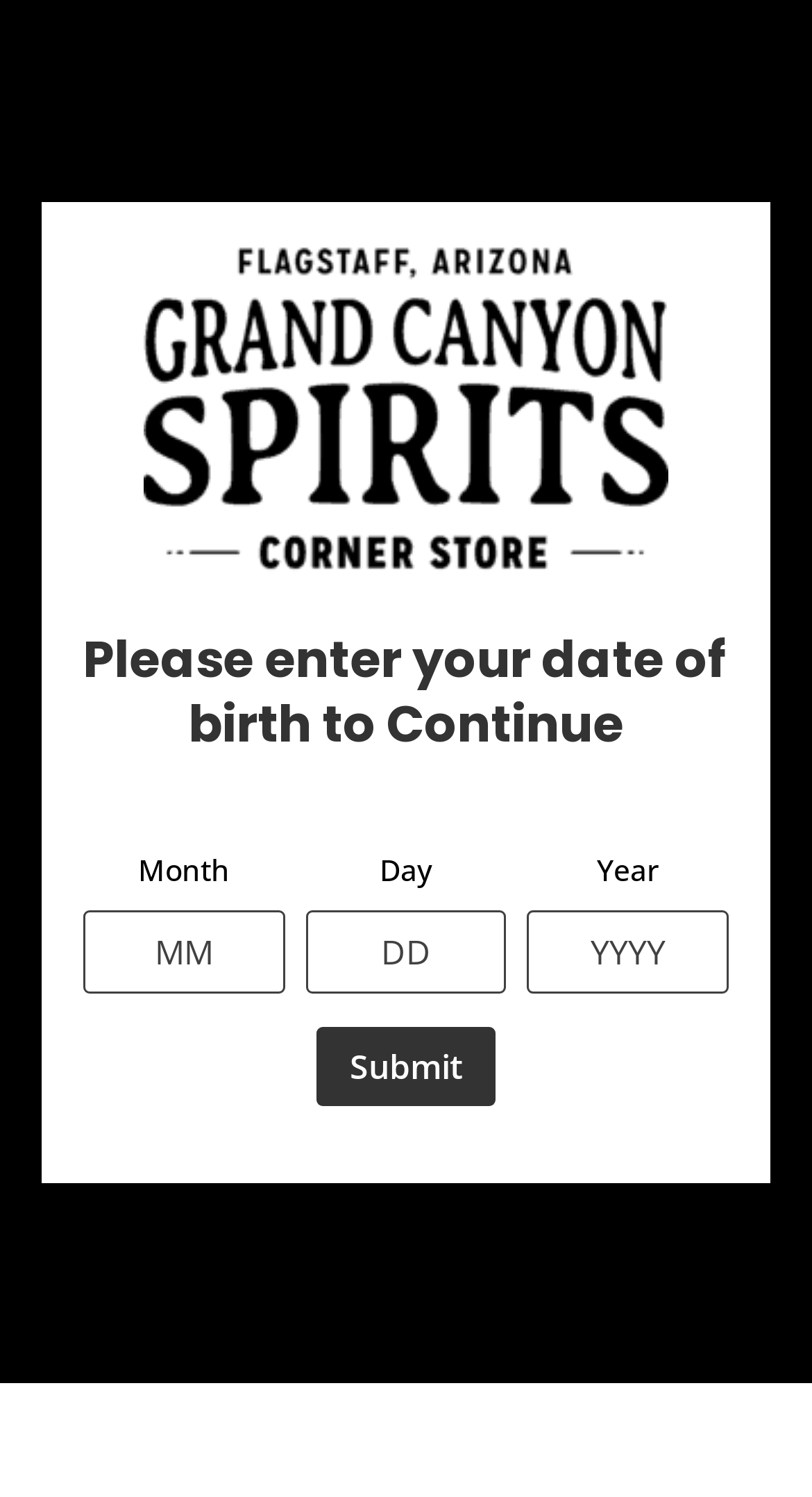What is the phone number listed on the webpage?
Look at the image and provide a short answer using one word or a phrase.

(928) 779-6423